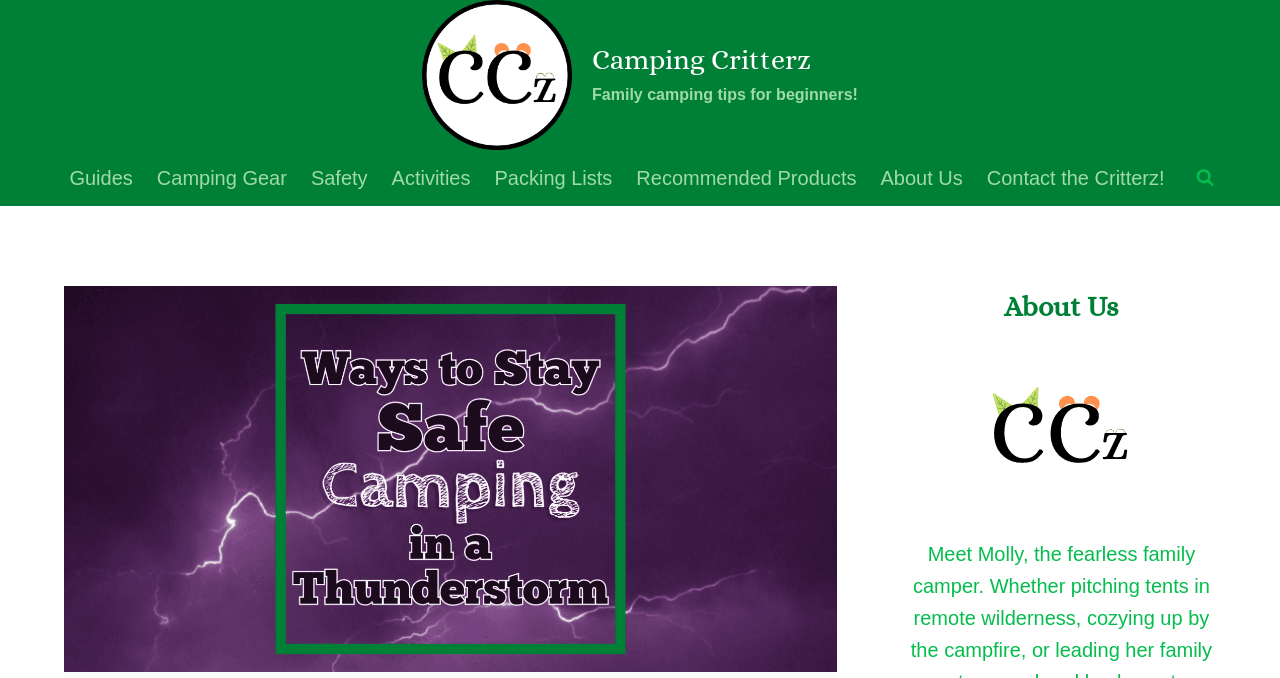Please specify the bounding box coordinates of the element that should be clicked to execute the given instruction: 'Click the Logo'. Ensure the coordinates are four float numbers between 0 and 1, expressed as [left, top, right, bottom].

[0.771, 0.528, 0.888, 0.749]